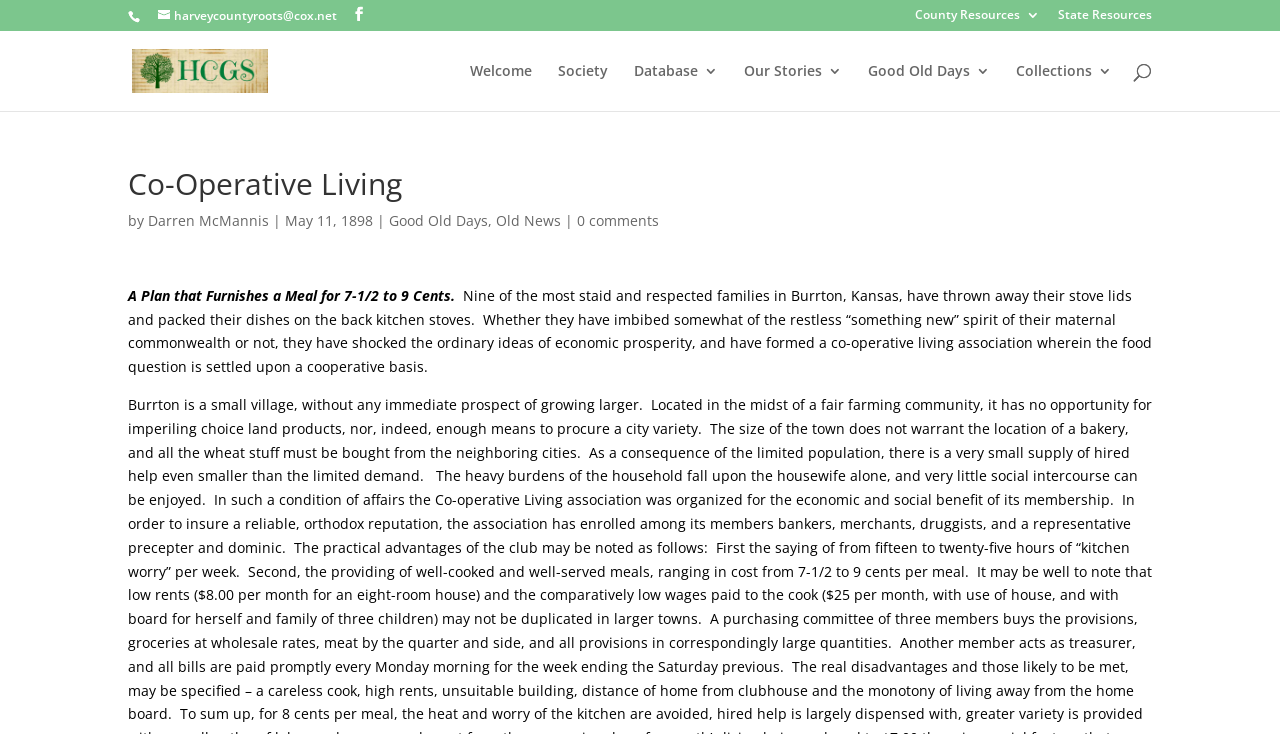Determine the bounding box coordinates for the area you should click to complete the following instruction: "Explore the County Resources".

[0.715, 0.012, 0.812, 0.041]